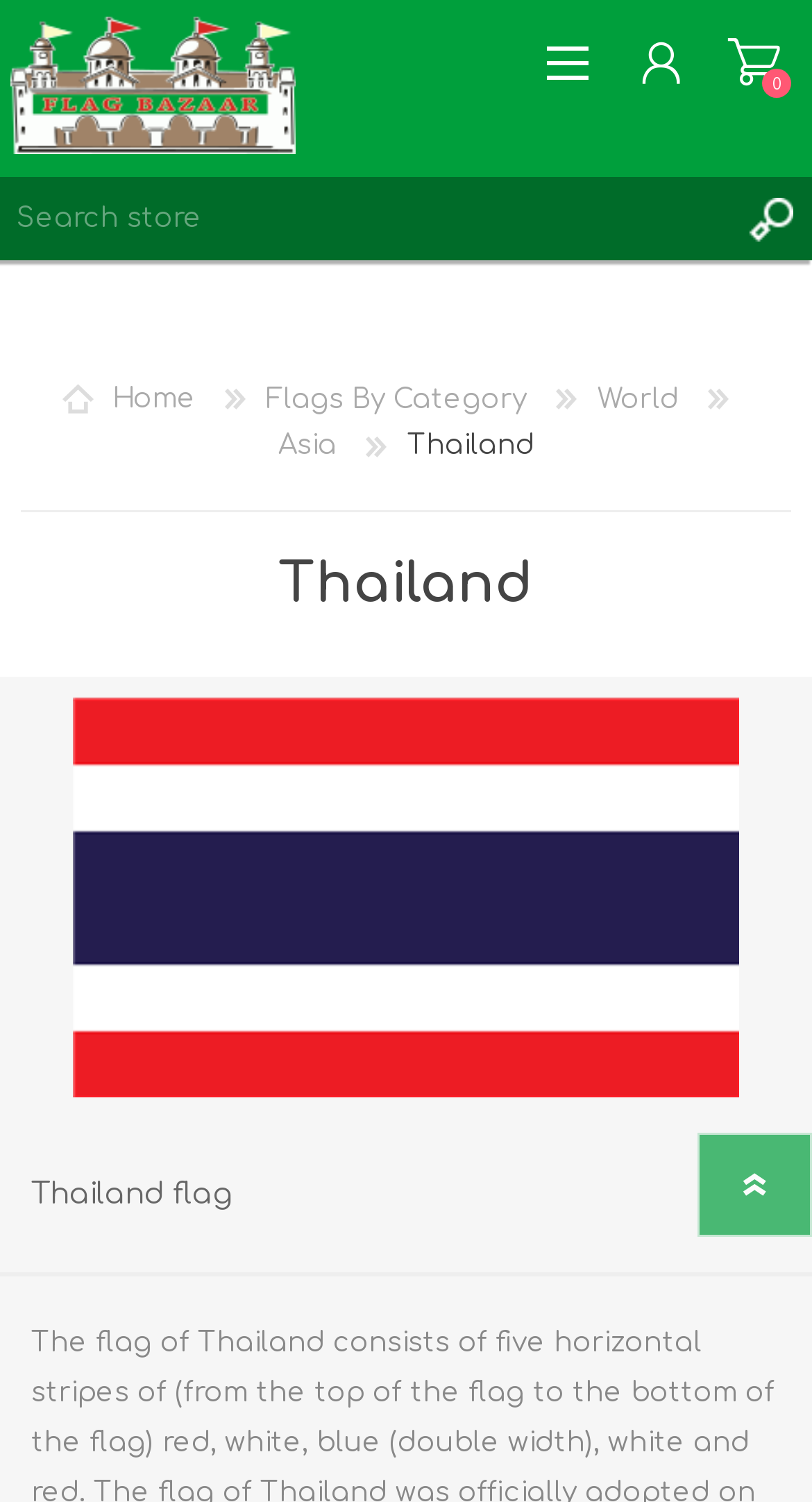Identify the coordinates of the bounding box for the element that must be clicked to accomplish the instruction: "Register an account".

[0.0, 0.182, 0.31, 0.219]